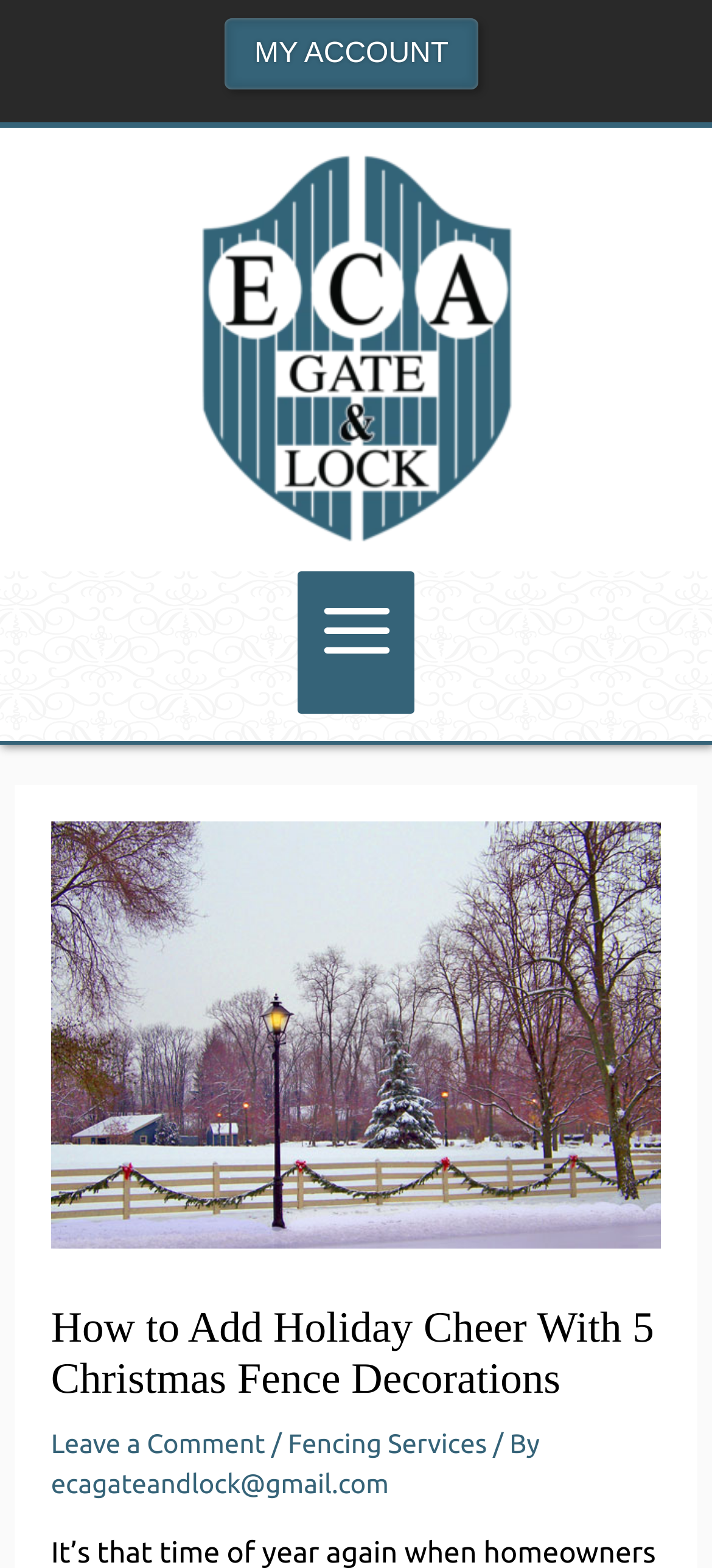Who is the author of the article?
Refer to the image and provide a concise answer in one word or phrase.

Not specified